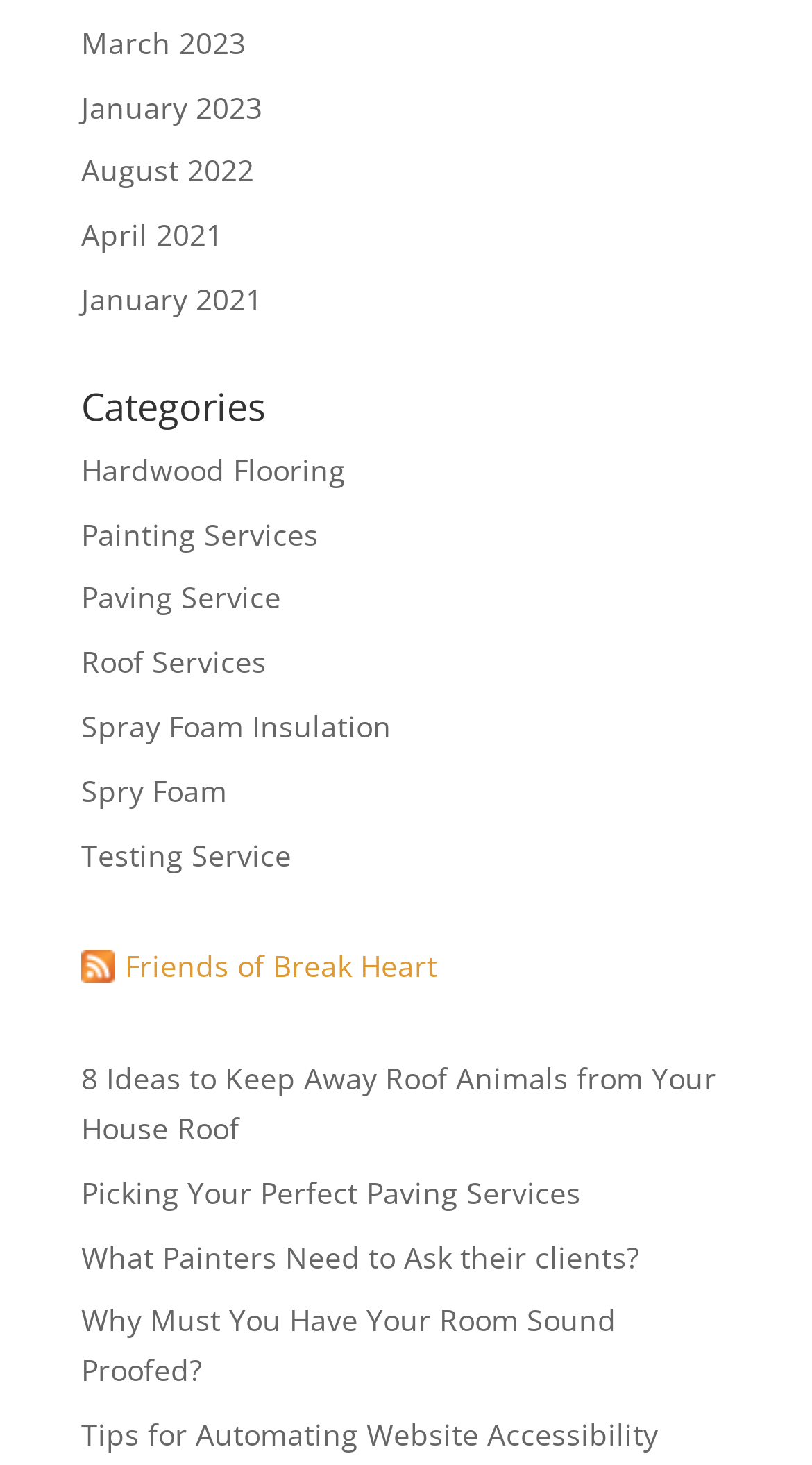Answer the question below in one word or phrase:
What is the most recent month listed on the webpage?

March 2023